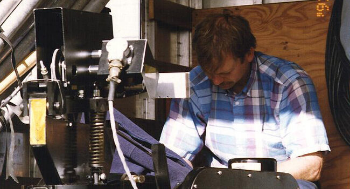What type of research is the image related to?
Answer the question with a single word or phrase, referring to the image.

geophysical research